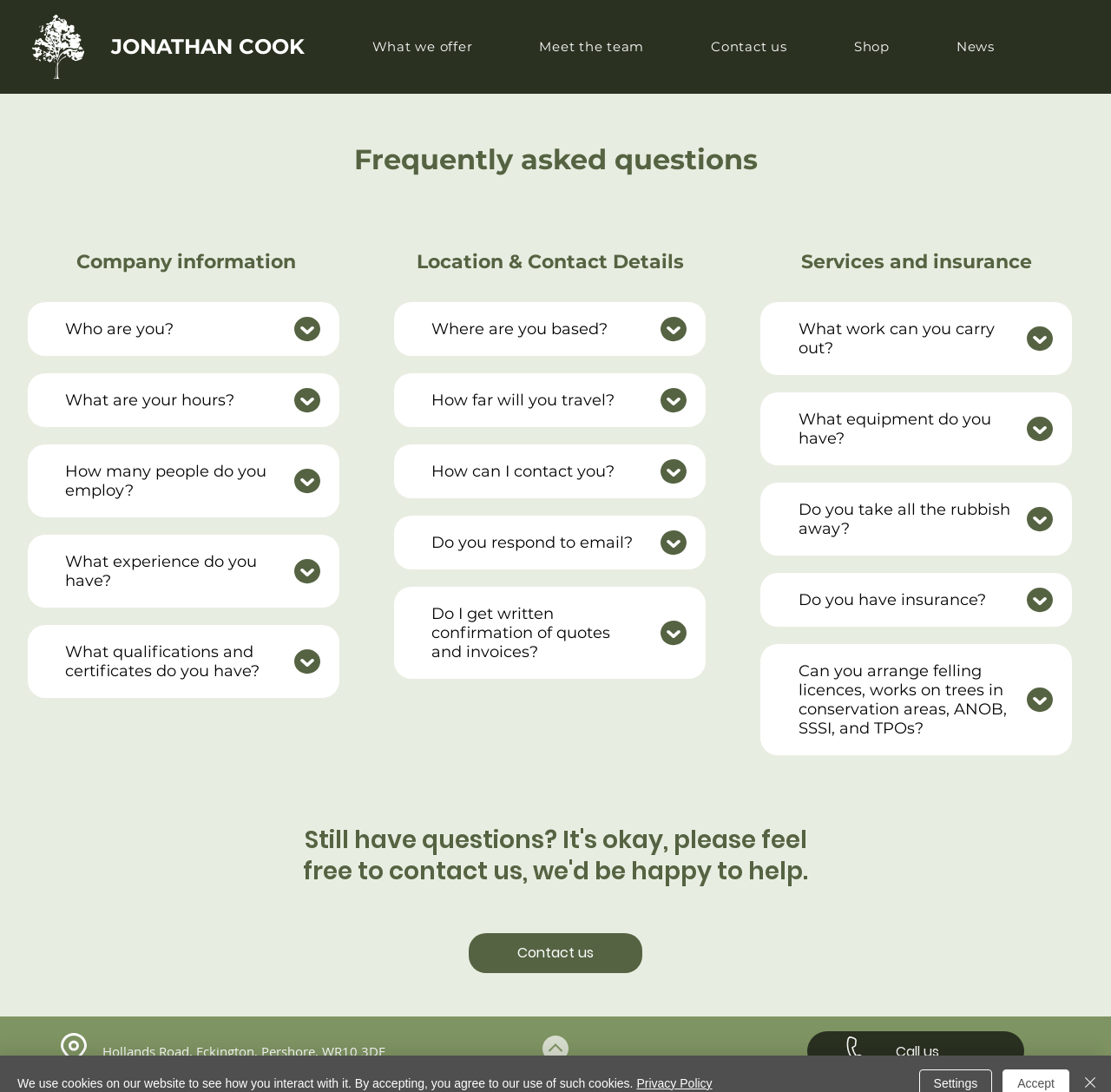Can you show the bounding box coordinates of the region to click on to complete the task described in the instruction: "Go back to top"?

[0.488, 0.948, 0.512, 0.972]